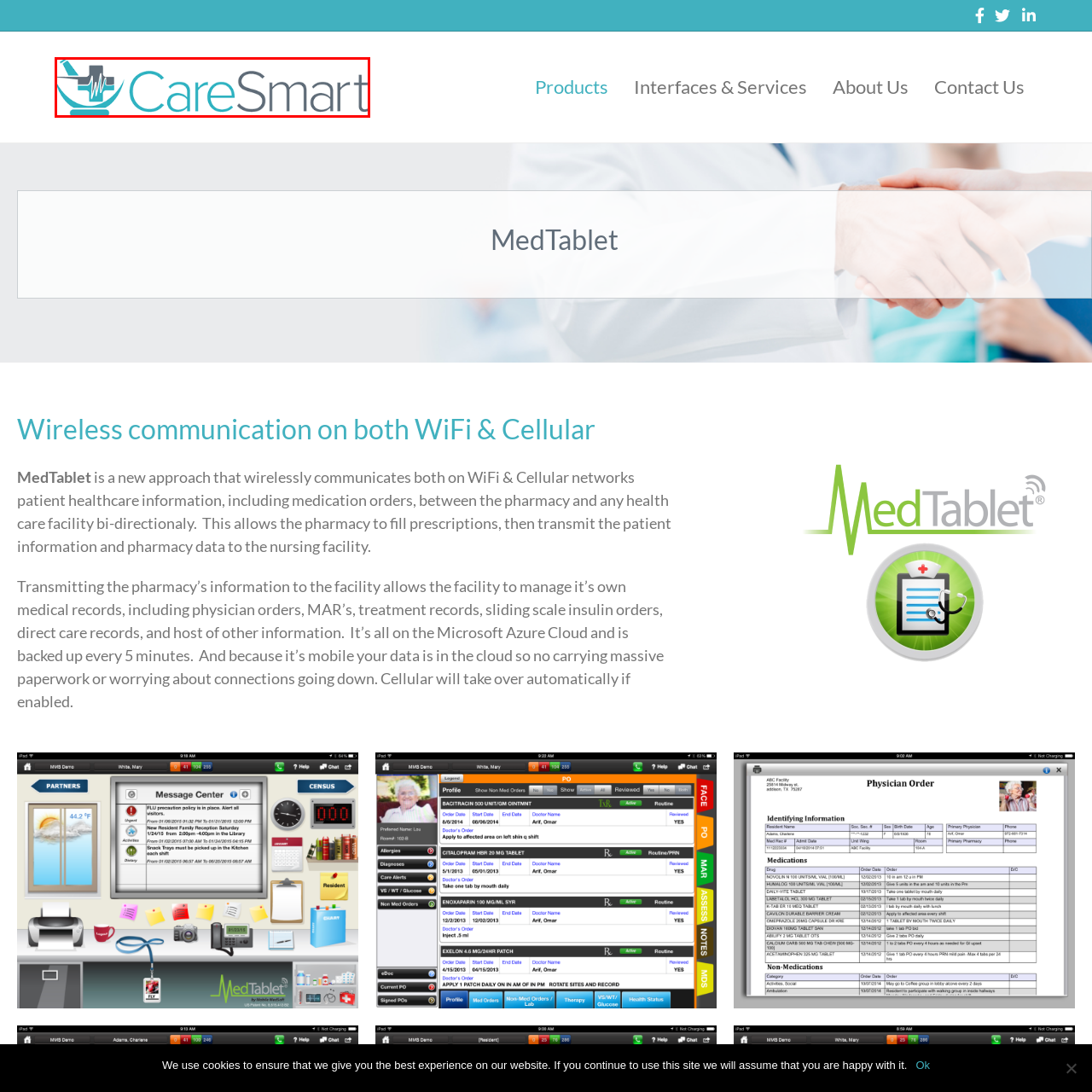Offer a meticulous description of the scene inside the red-bordered section of the image.

The image features the logo of CareSmart, LLC, prominently displaying a stylized mortar and pestle symbolizing pharmacy services. The logo incorporates a sleek, modern design with a color palette of light teal and dark gray. Above the mortar, there is an icon that suggests a digital or health-related theme, possibly indicating the company’s focus on healthcare technology. The text "CareSmart" is presented in a contemporary font, emphasizing the company's commitment to innovative healthcare solutions. This logo serves to establish the brand identity of CareSmart, aligning with its mission to enhance patient healthcare communication and services.